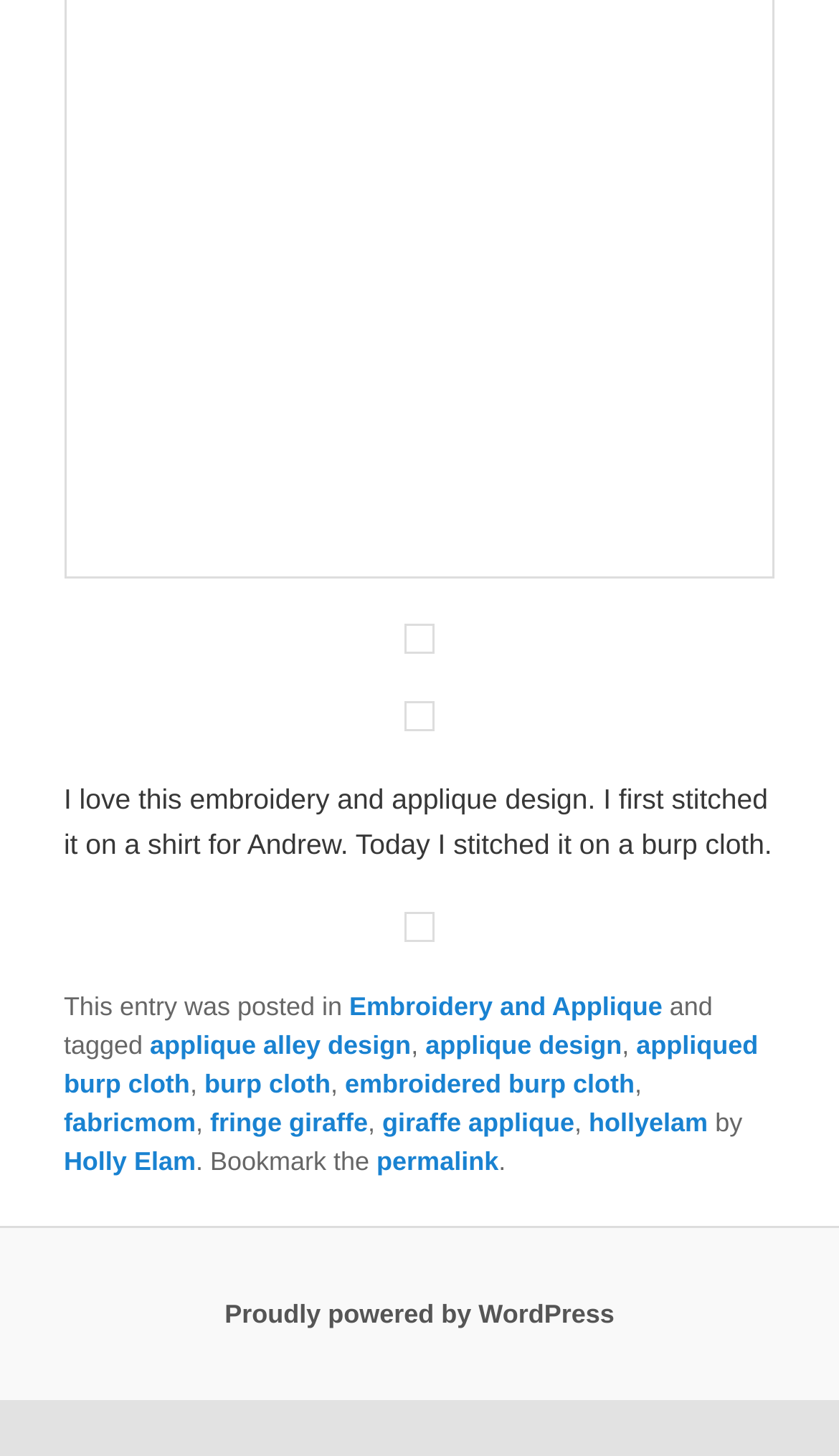Provide a brief response in the form of a single word or phrase:
What is the purpose of the link at [0.076, 0.429, 0.924, 0.774]?

Unknown